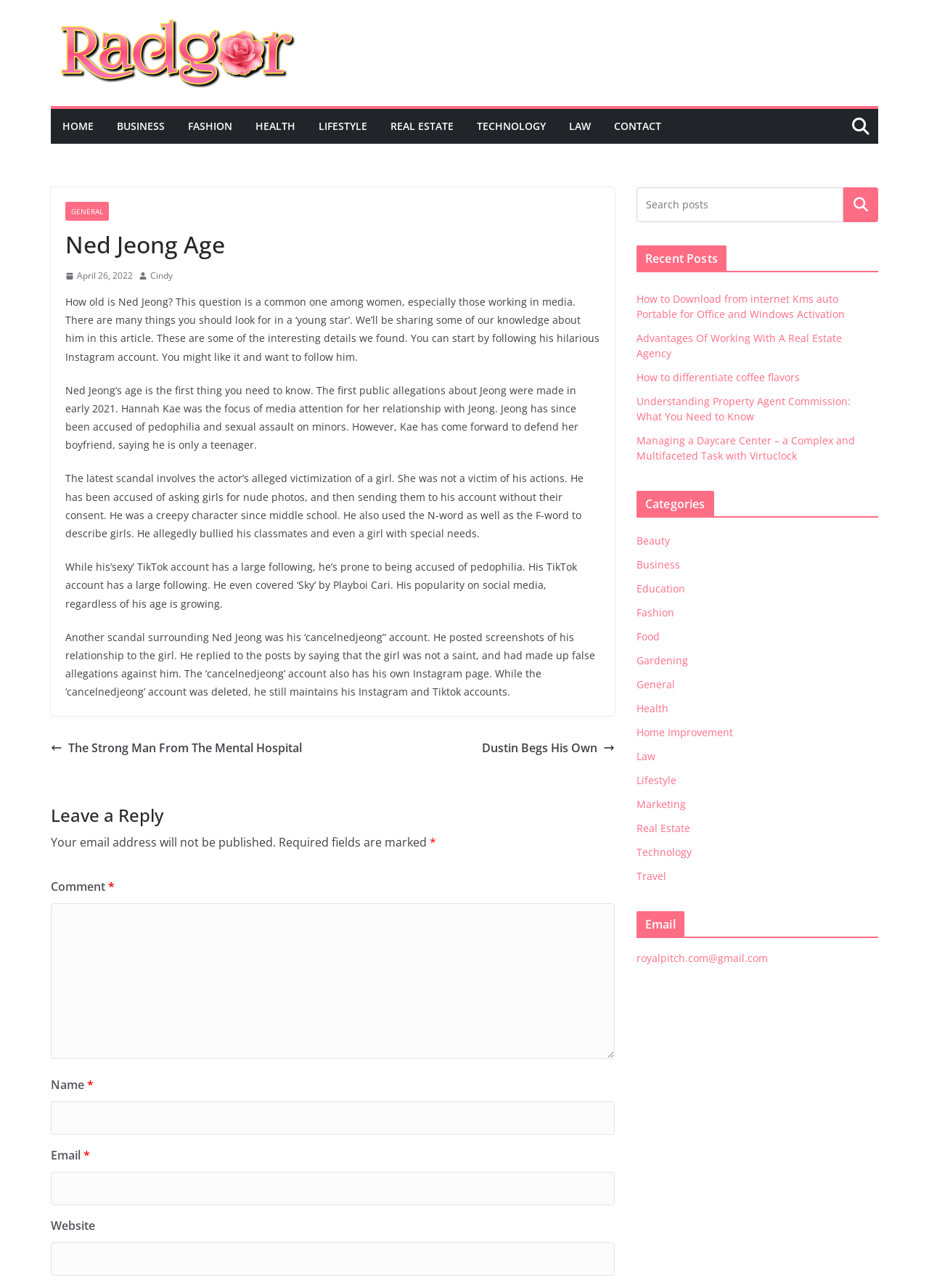Can you specify the bounding box coordinates of the area that needs to be clicked to fulfill the following instruction: "Search for something"?

[0.685, 0.145, 0.908, 0.173]